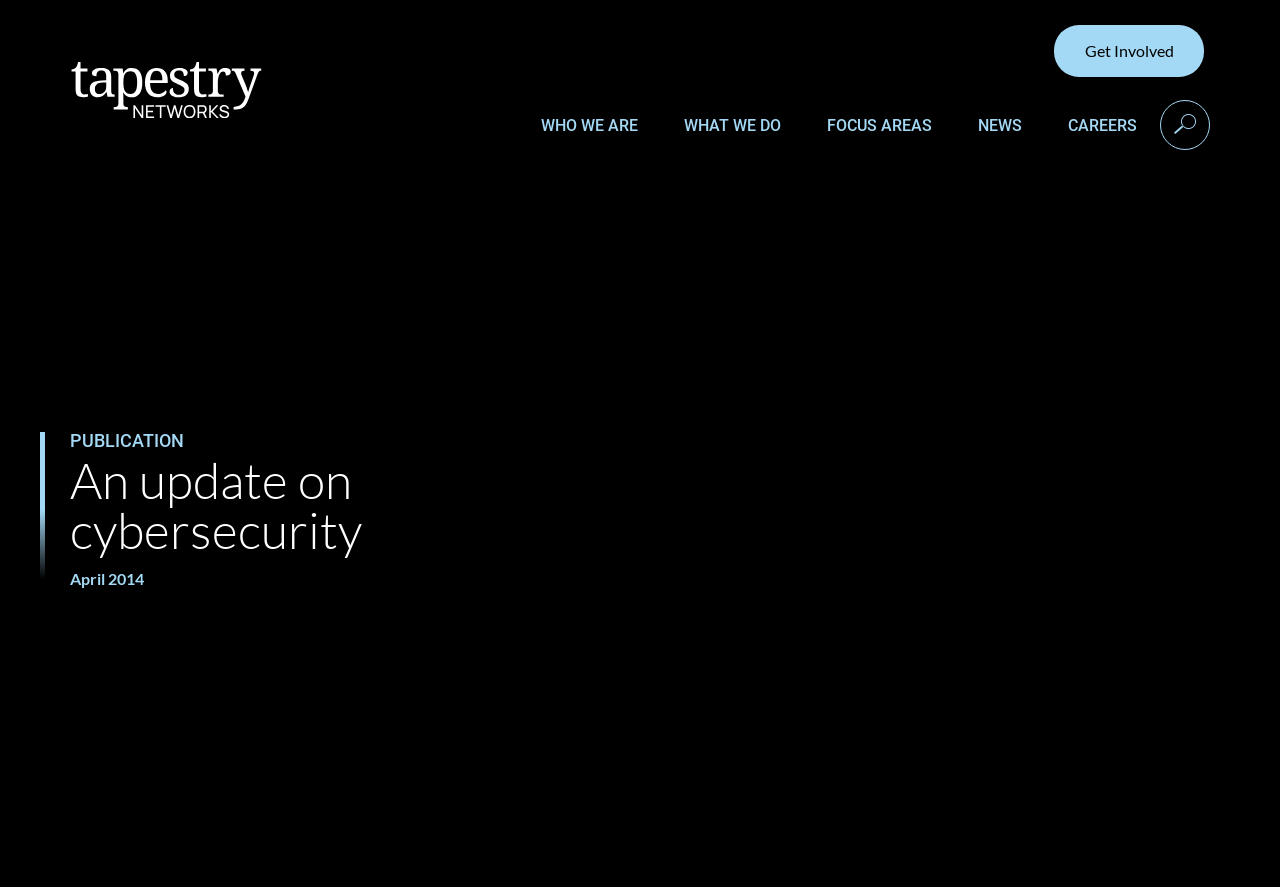Given the element description: "Focus Areas", predict the bounding box coordinates of this UI element. The coordinates must be four float numbers between 0 and 1, given as [left, top, right, bottom].

[0.641, 0.124, 0.733, 0.159]